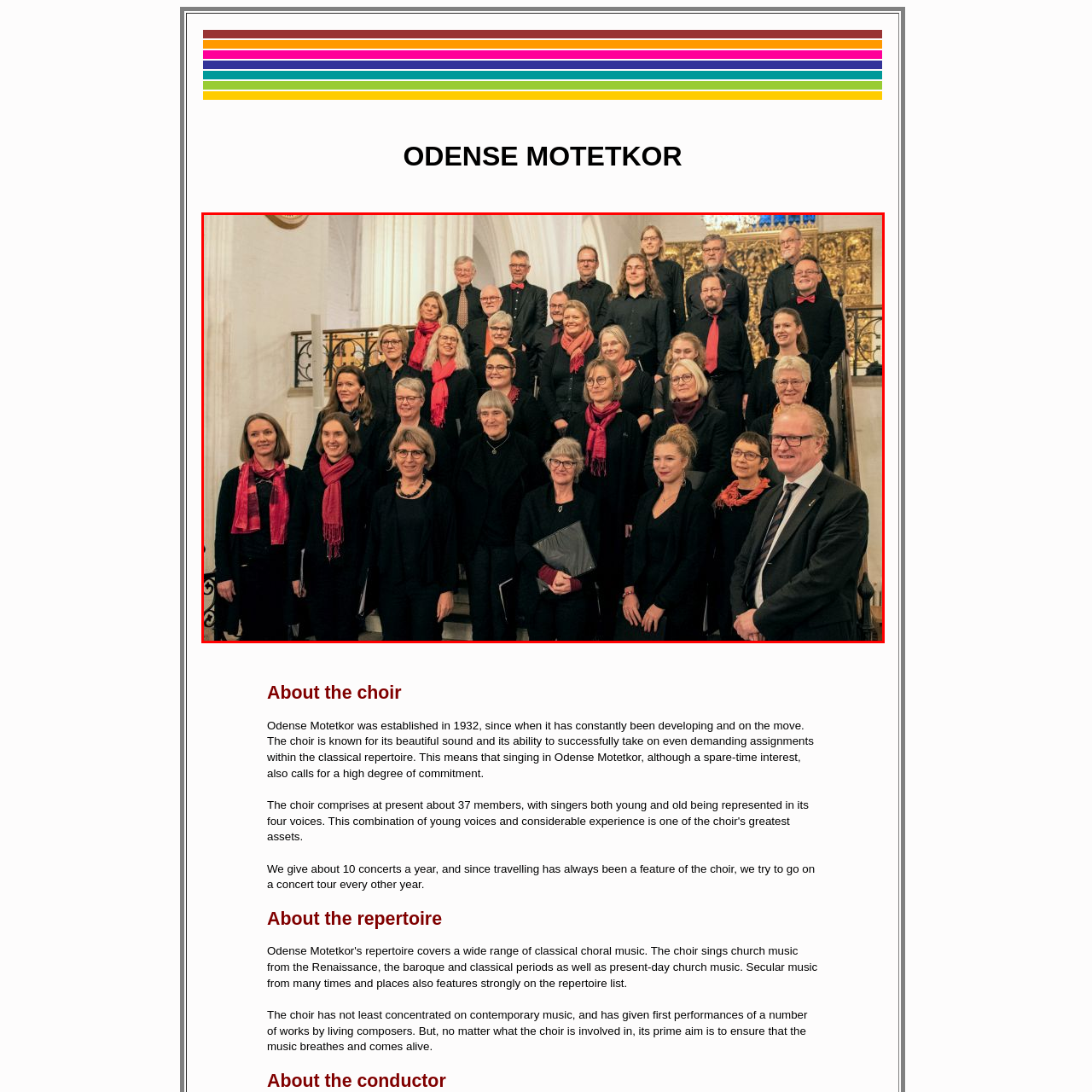Direct your gaze to the image circumscribed by the red boundary and deliver a thorough answer to the following question, drawing from the image's details: 
What type of music does the Odense Motetkor choir focus on?

According to the caption, the Odense Motetkor choir is particularly known for its focus on contemporary music and has premiered works by living composers, emphasizing their innovative approach to repertoire and performance.